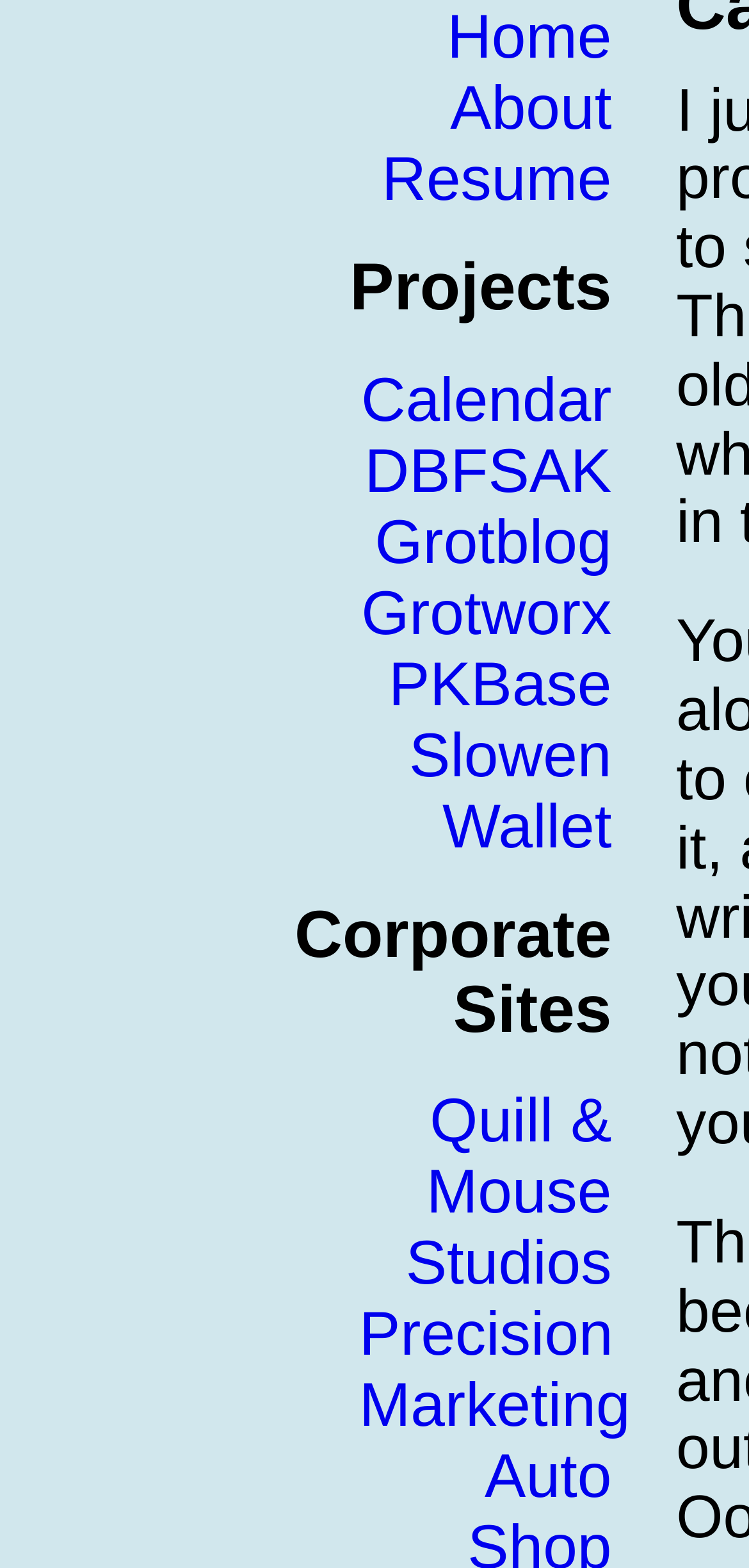Mark the bounding box of the element that matches the following description: "Slowen".

[0.546, 0.459, 0.817, 0.503]